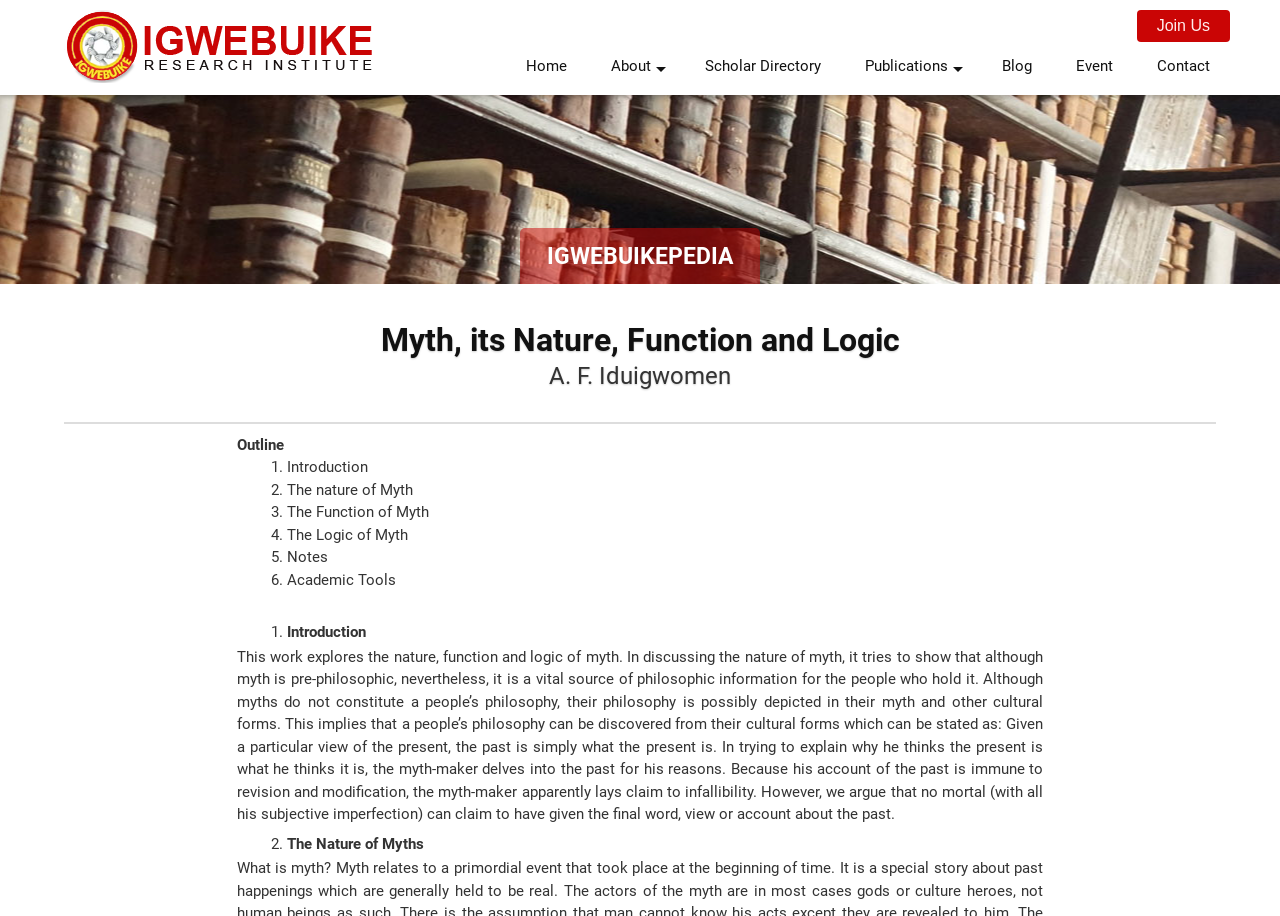What is the author's name?
Using the screenshot, give a one-word or short phrase answer.

A. F. Iduigwomen